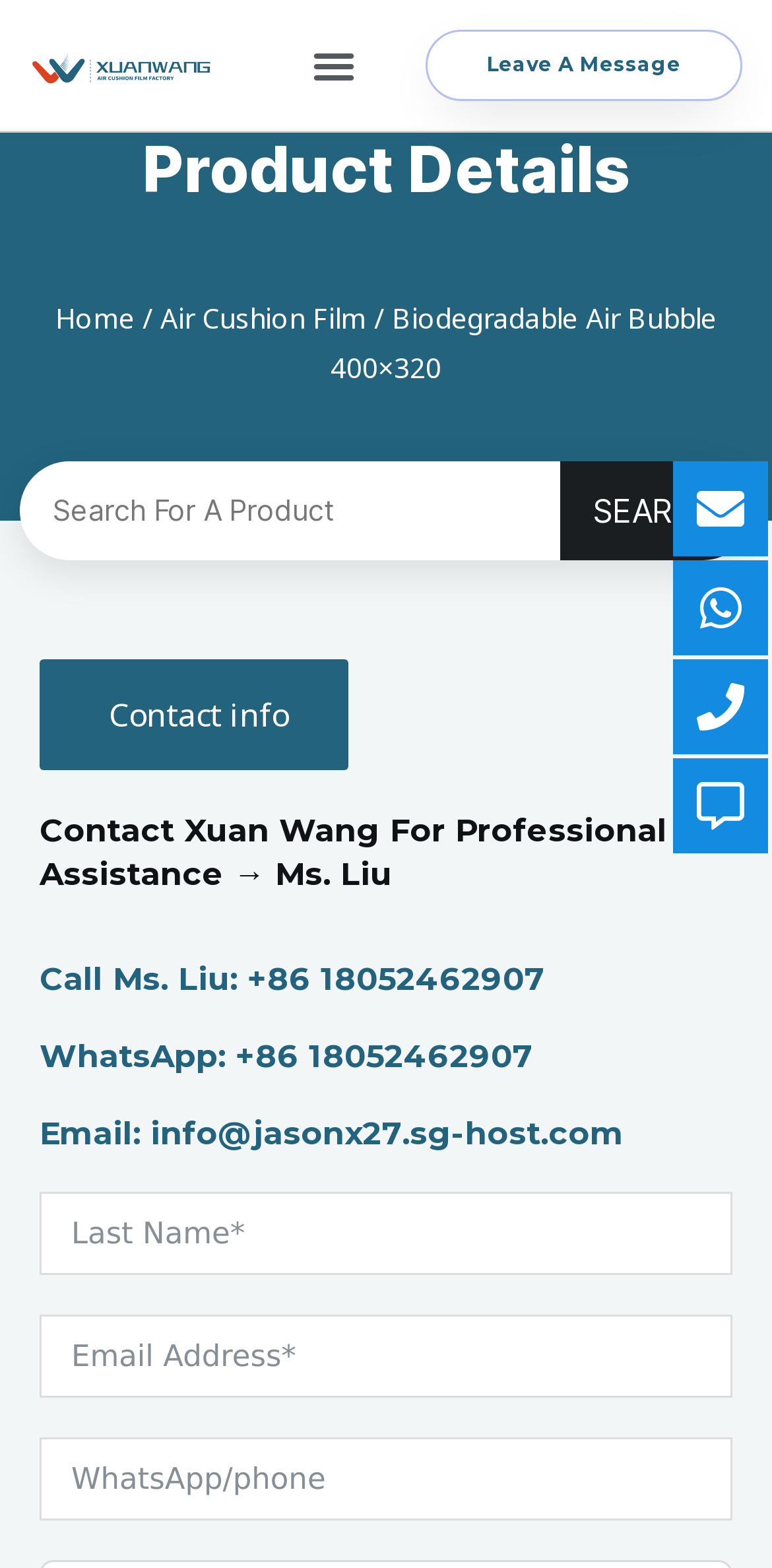How many textboxes are available for leaving a message?
Using the image, answer in one word or phrase.

3